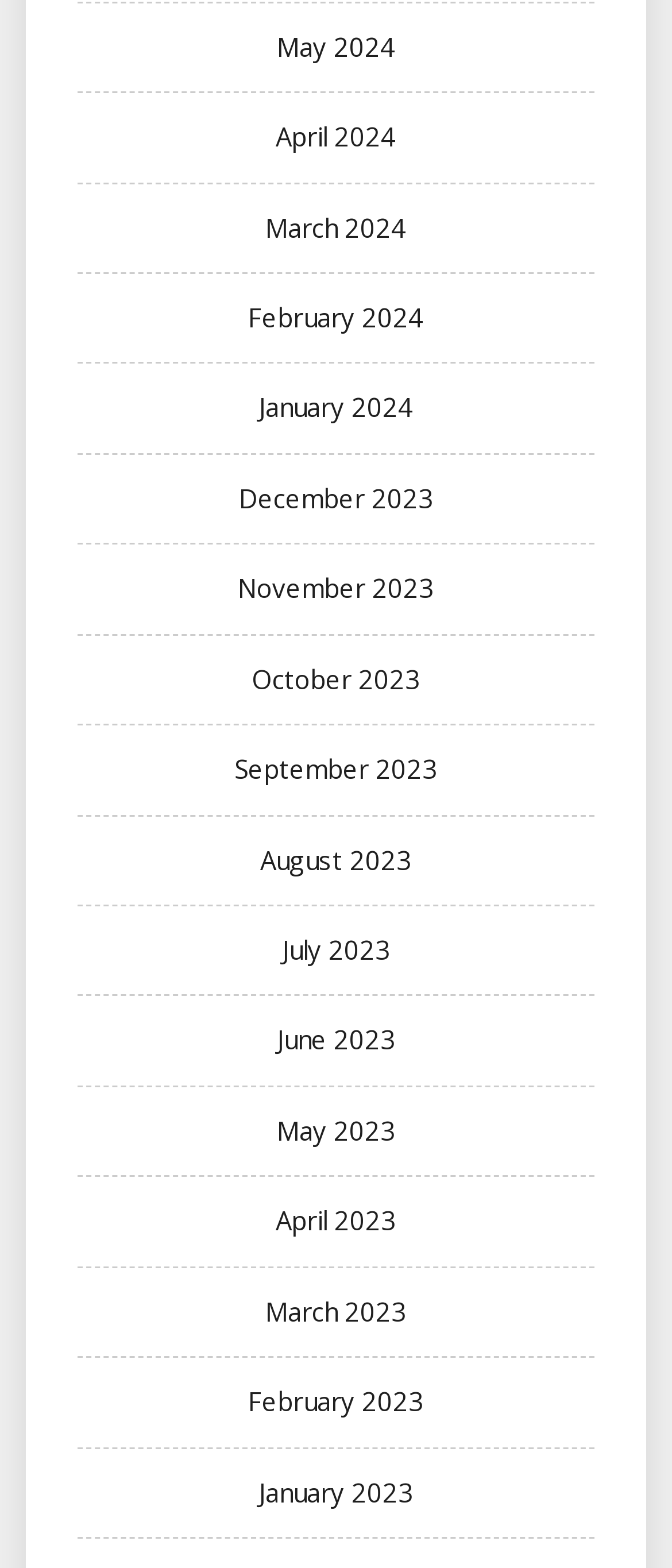Identify the bounding box coordinates for the element you need to click to achieve the following task: "Access January 2023". Provide the bounding box coordinates as four float numbers between 0 and 1, in the form [left, top, right, bottom].

[0.385, 0.94, 0.615, 0.962]